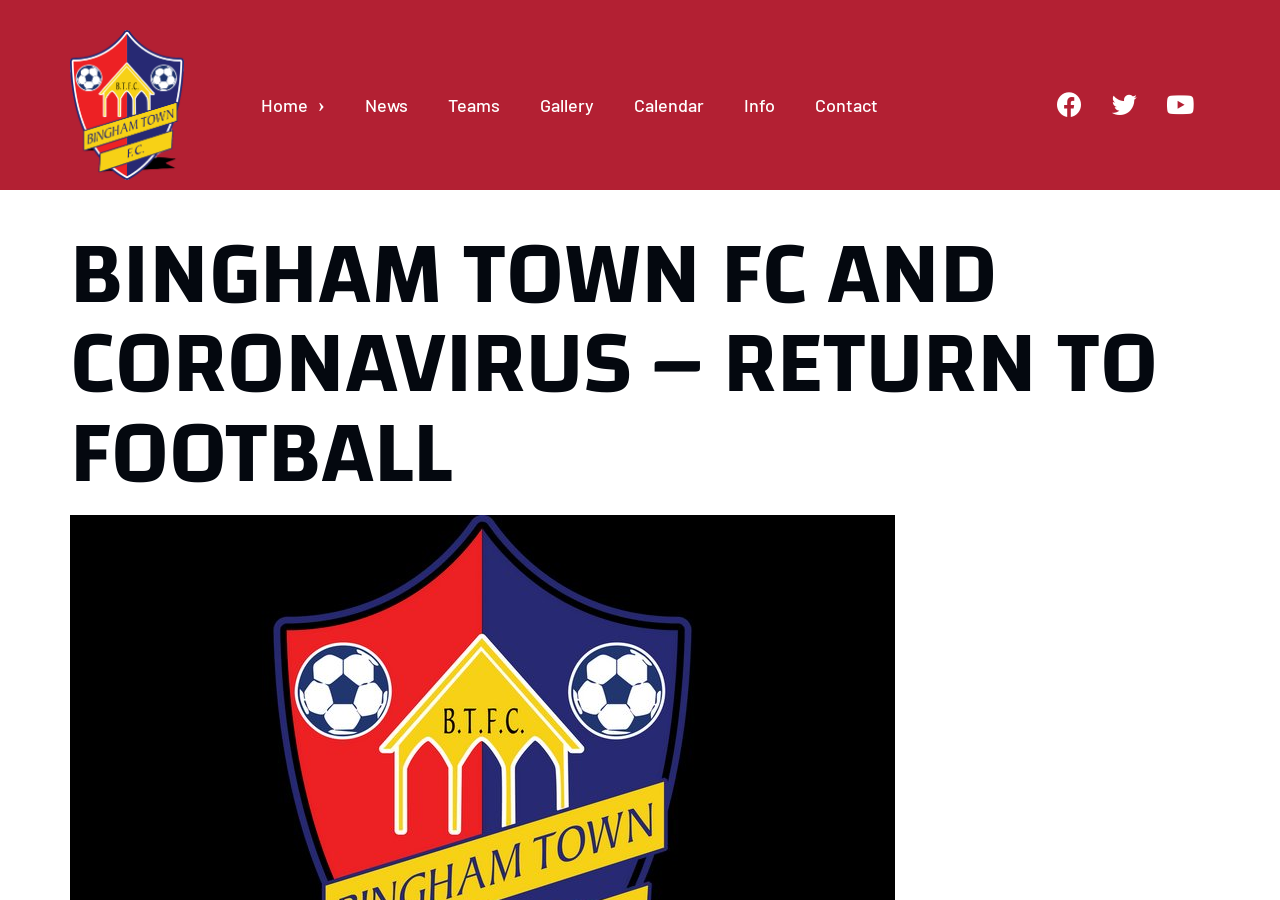Find the bounding box coordinates of the clickable area that will achieve the following instruction: "check calendar".

[0.479, 0.061, 0.565, 0.172]